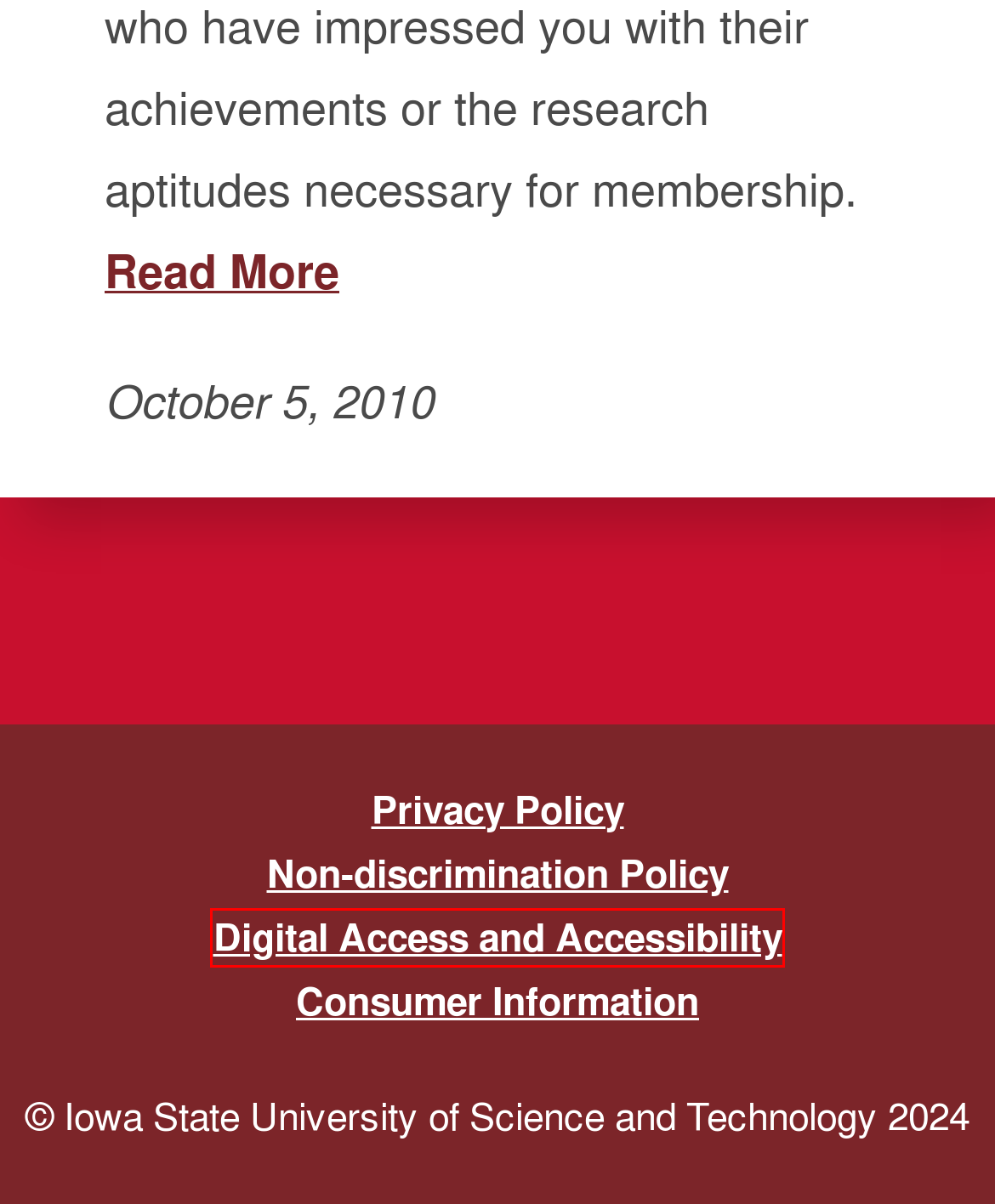Examine the screenshot of the webpage, noting the red bounding box around a UI element. Pick the webpage description that best matches the new page after the element in the red bounding box is clicked. Here are the candidates:
A. Consumer Information - Iowa State University
B. Digital Accessibility - Information Technology Services
C. Sigma Xi
D. President’s Message – Sigma Xi
E. Electronic Privacy | Policy Library
F. College of Liberal Arts and Sciences - Iowa State University
G. Non-Discrimination and Anti-Harassment | Policy Library
H. Iowa State University

B